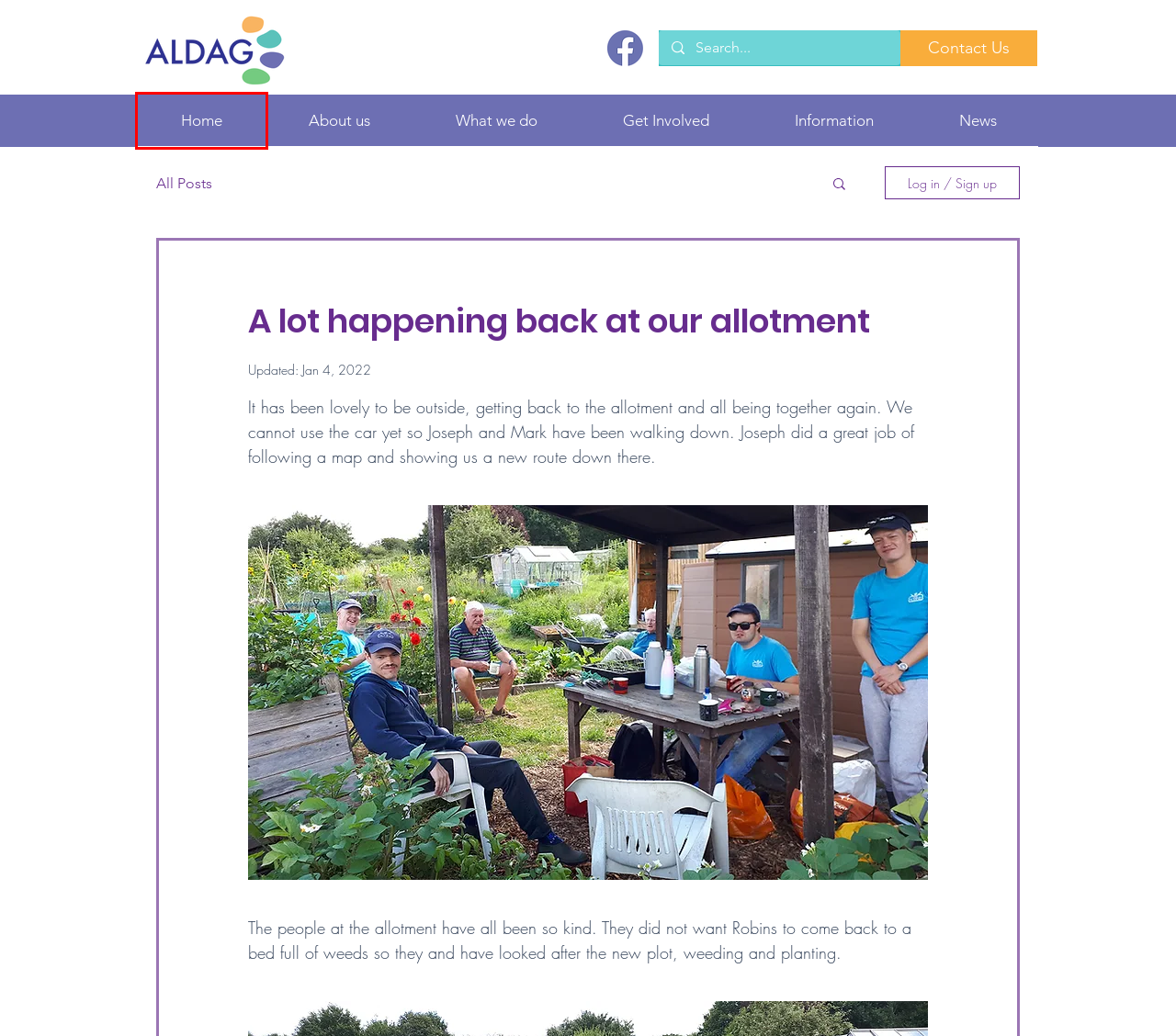You have been given a screenshot of a webpage, where a red bounding box surrounds a UI element. Identify the best matching webpage description for the page that loads after the element in the bounding box is clicked. Options include:
A. Afternoon teas
B. News | aldag
C. Growing winners!
D. About us | ALDAG | Surrey
E. Information | aldag
F. Get Involved | aldag
G. What we do | aldag
H. ALDAG Supporting people with learning disabilities | Surrey | England

H